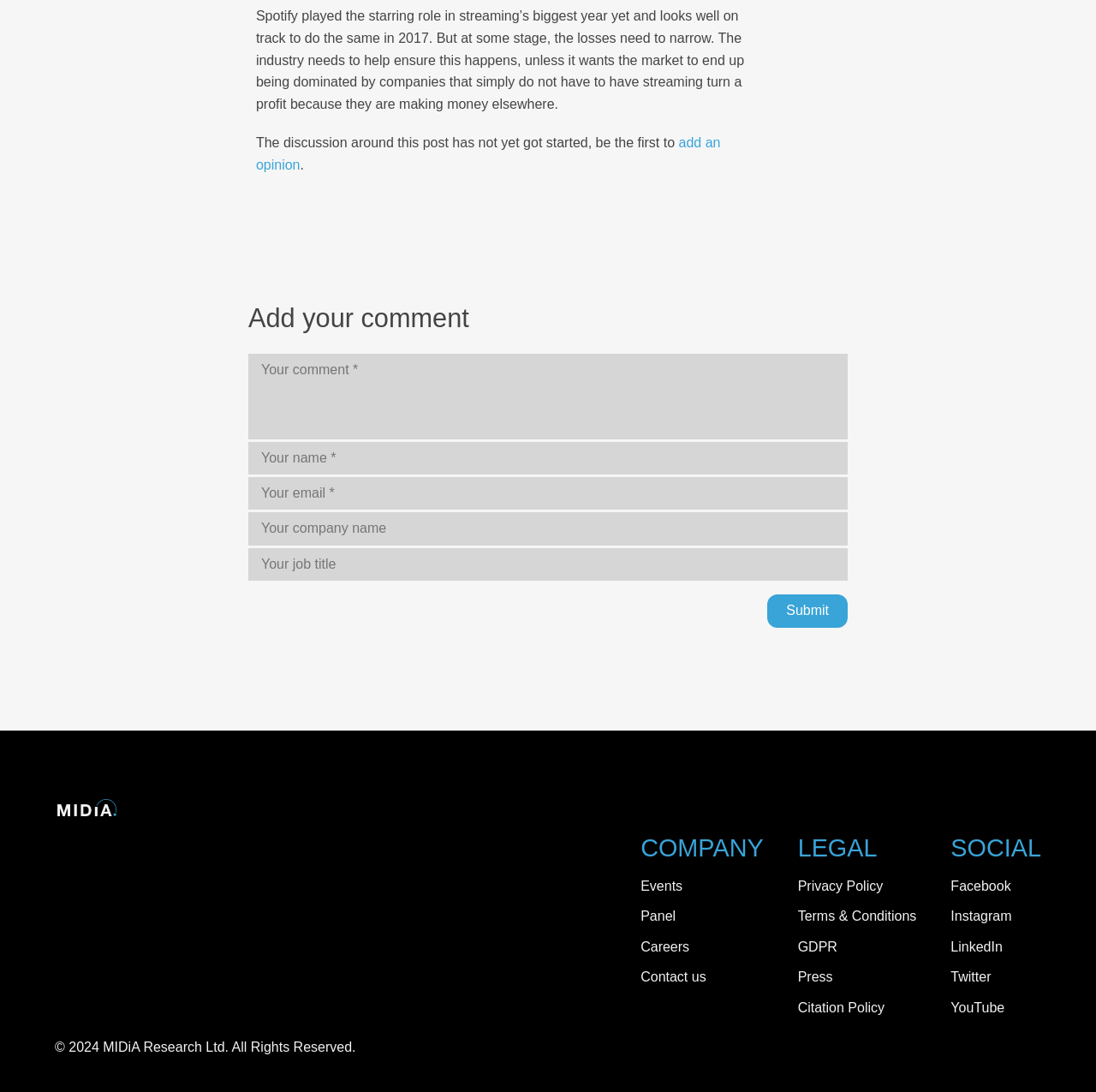Identify the bounding box for the described UI element. Provide the coordinates in (top-left x, top-left y, bottom-right x, bottom-right y) format with values ranging from 0 to 1: Terms & Conditions

[0.728, 0.829, 0.836, 0.849]